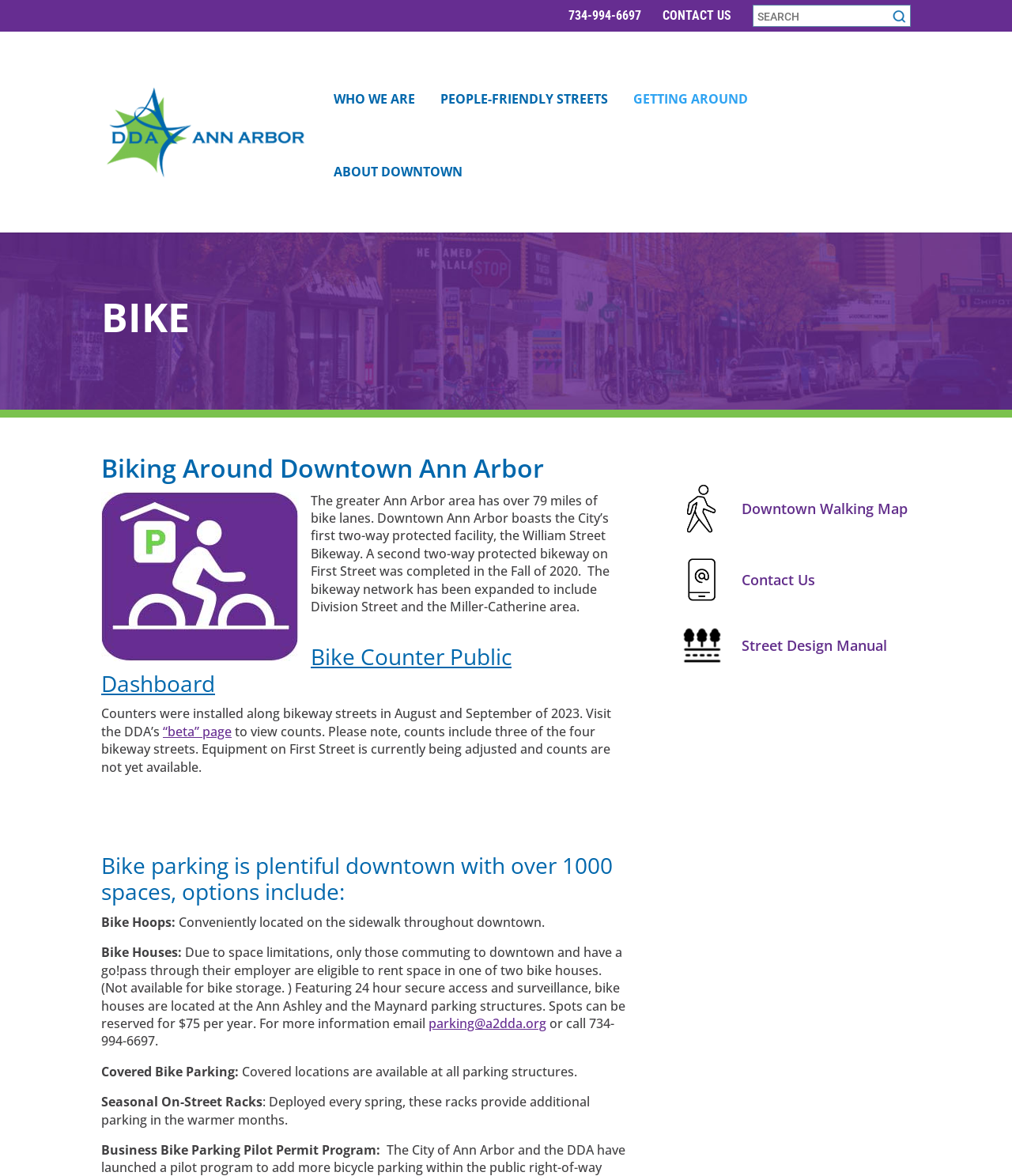Find and specify the bounding box coordinates that correspond to the clickable region for the instruction: "Learn about bike counters in downtown Ann Arbor".

[0.1, 0.546, 0.505, 0.594]